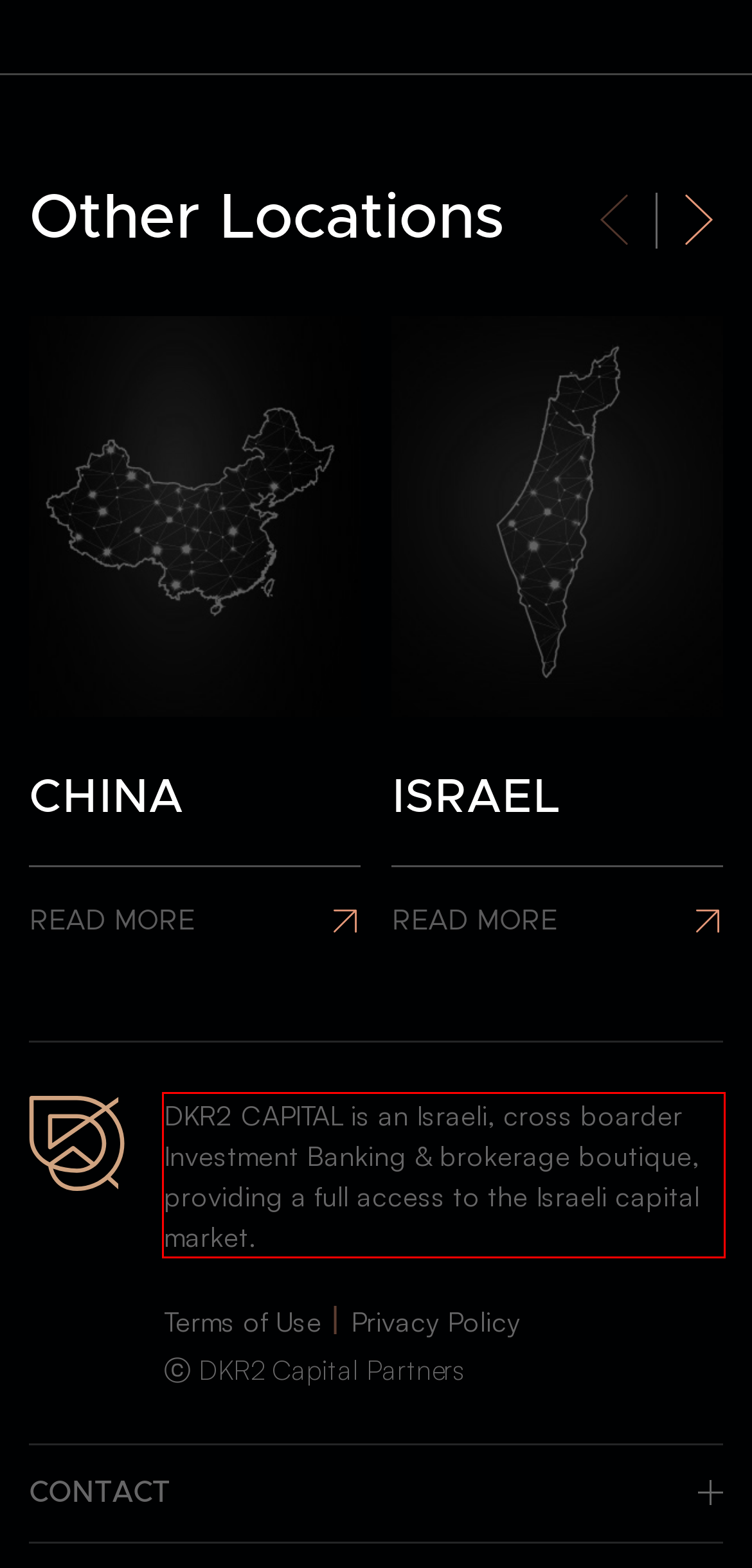You are presented with a screenshot containing a red rectangle. Extract the text found inside this red bounding box.

DKR2 CAPITAL is an Israeli, cross boarder Investment Banking & brokerage boutique, providing a full access to the Israeli capital market.